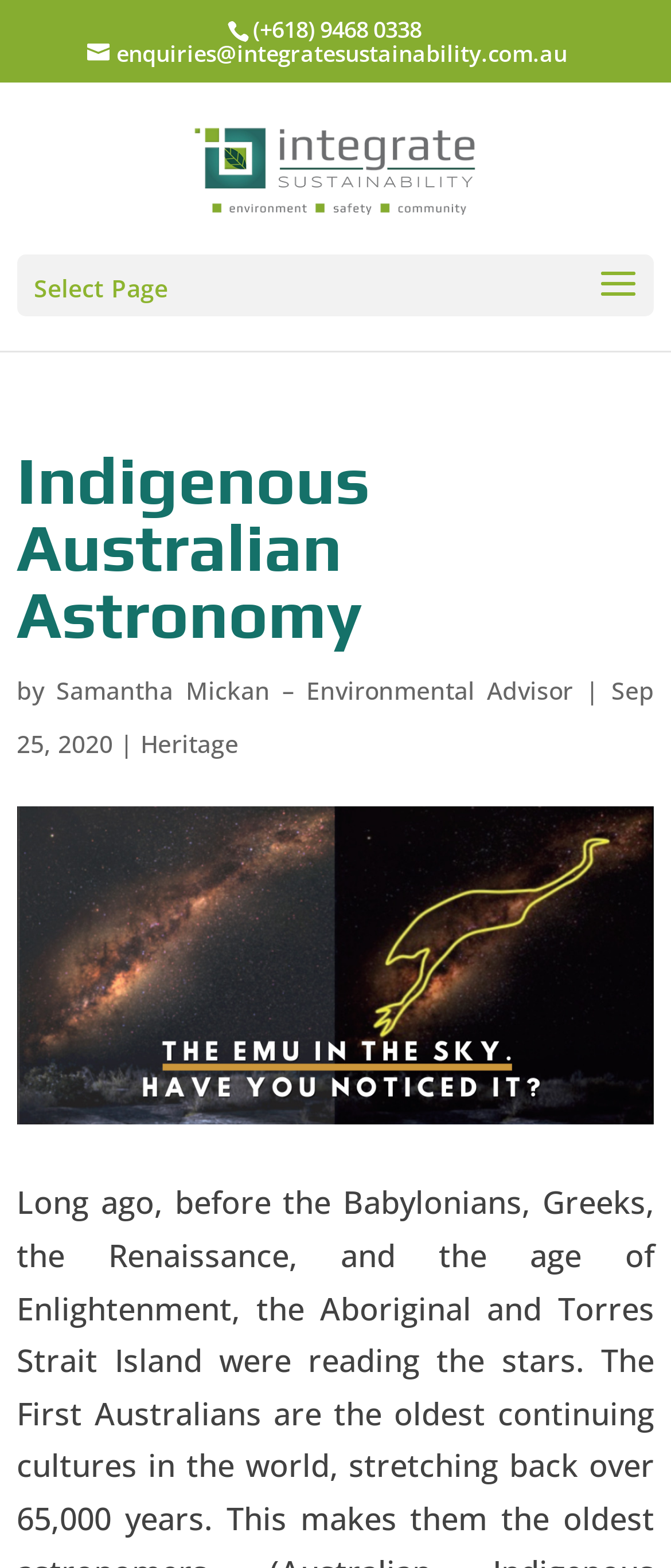Please provide the bounding box coordinates in the format (top-left x, top-left y, bottom-right x, bottom-right y). Remember, all values are floating point numbers between 0 and 1. What is the bounding box coordinate of the region described as: Samantha Mickan – Environmental Advisor

[0.084, 0.43, 0.854, 0.451]